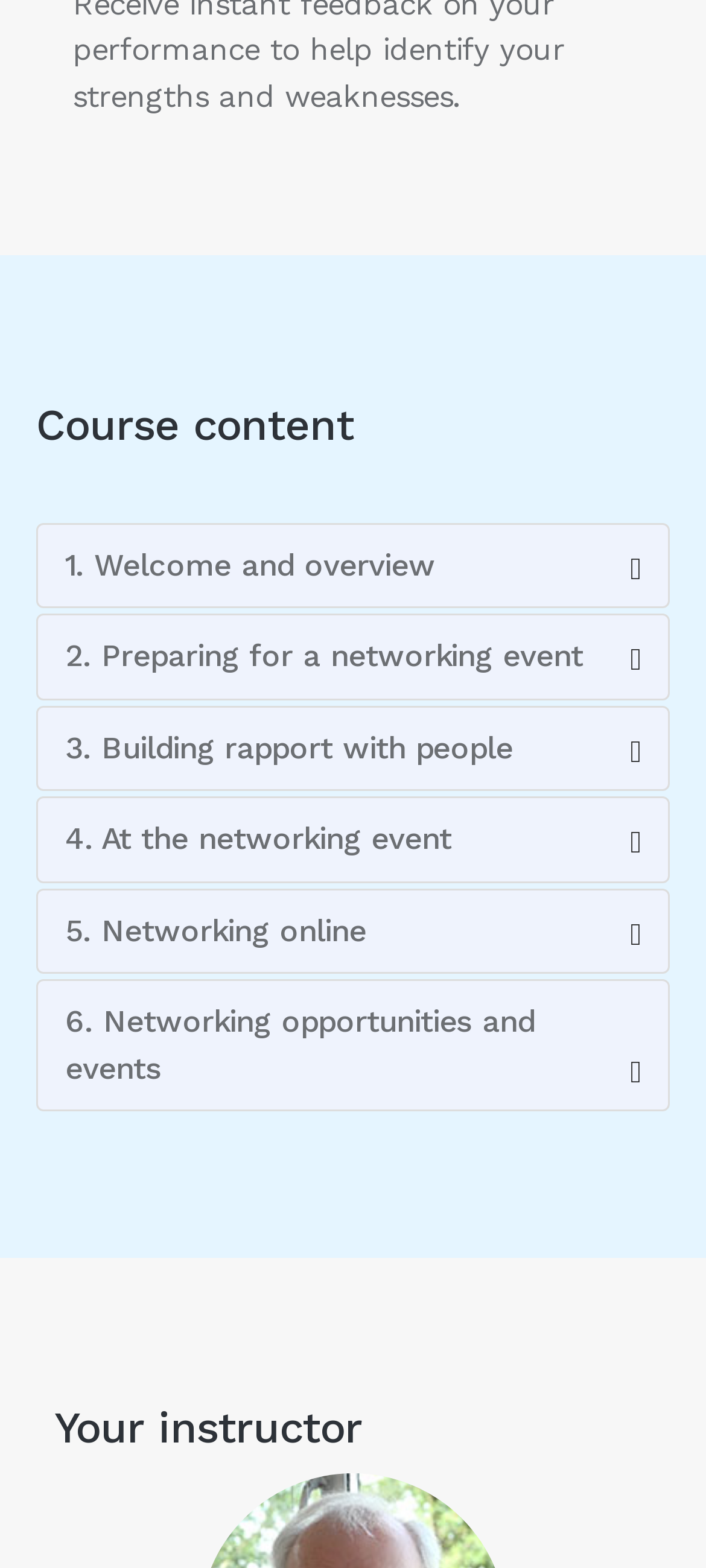Where is the instructor information located?
By examining the image, provide a one-word or phrase answer.

Bottom of the page